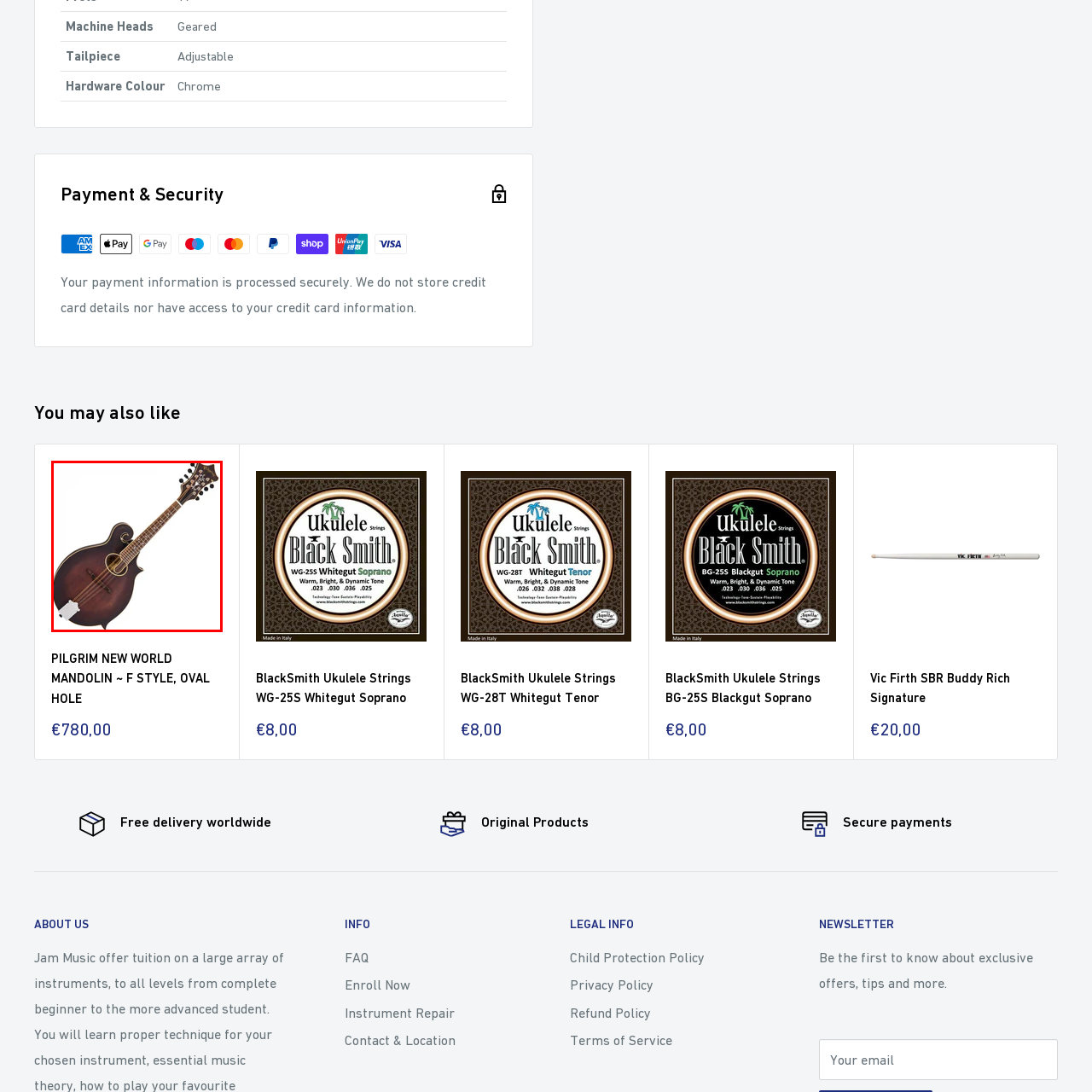What is the price of the mandolin?
Analyze the image within the red bounding box and respond to the question with a detailed answer derived from the visual content.

The caption provides the price of the Pilgrim New World Mandolin, which is €780,00, reflecting its premium quality and craftsmanship.